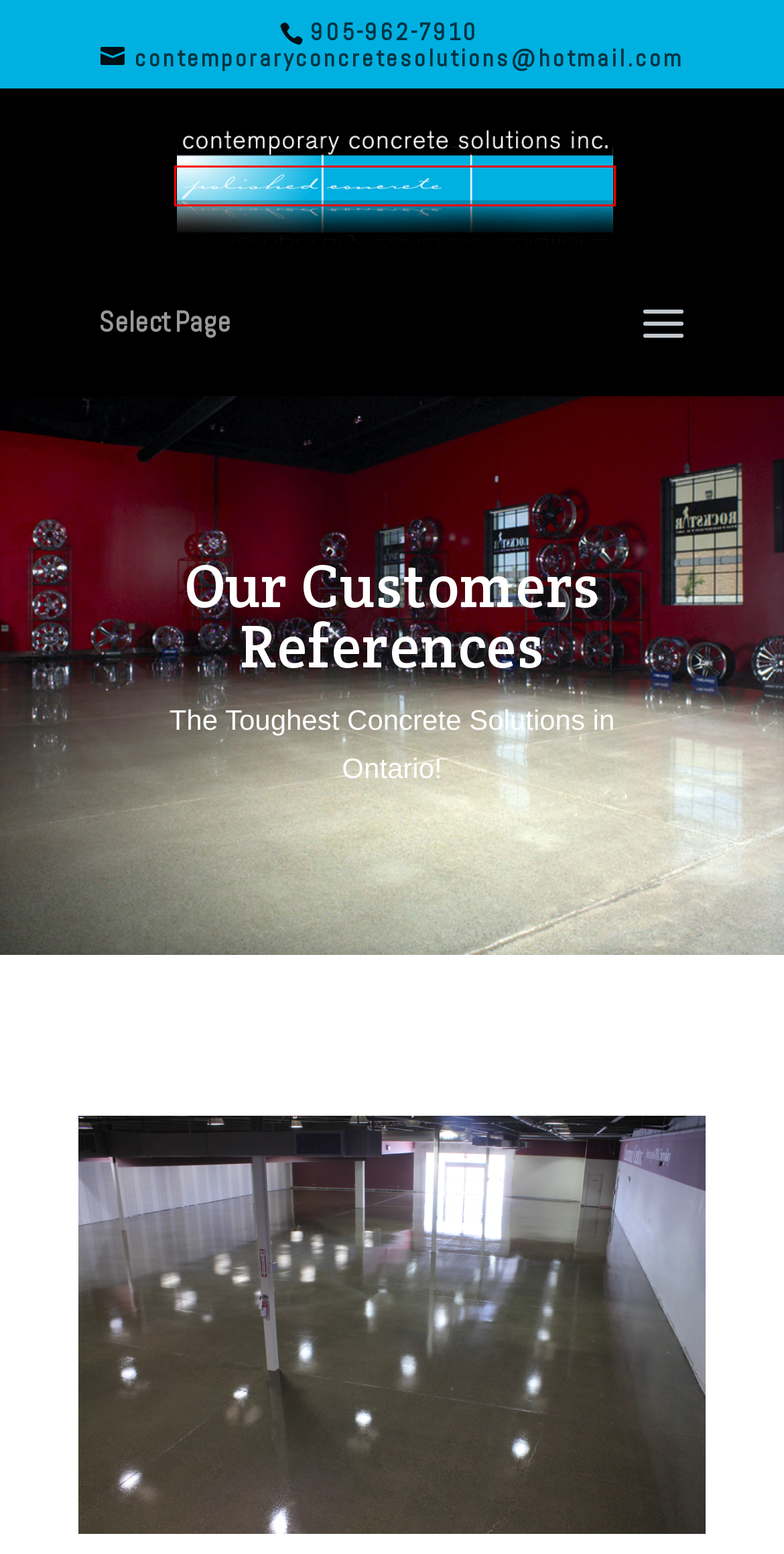Review the screenshot of a webpage that includes a red bounding box. Choose the most suitable webpage description that matches the new webpage after clicking the element within the red bounding box. Here are the candidates:
A. Concrete Flooring - Contemporary Concrete Solutions
B. Adhesive and Coating Removals
C. Full Concrete Floor Polish At Stonechurch Pharmasave - Contemporary Concrete Solutions
D. What Is Polished Concrete? - Contemporary Concrete Solutions
E. Who Can Use Polished Concrete
F. The Story of Contemporary Concrete Solutions - Contemporary Concrete Solutions
G. What is Concrete Floor Epoxy?
H. Contemporary Concrete Solutions | RockStar Motorsports

A